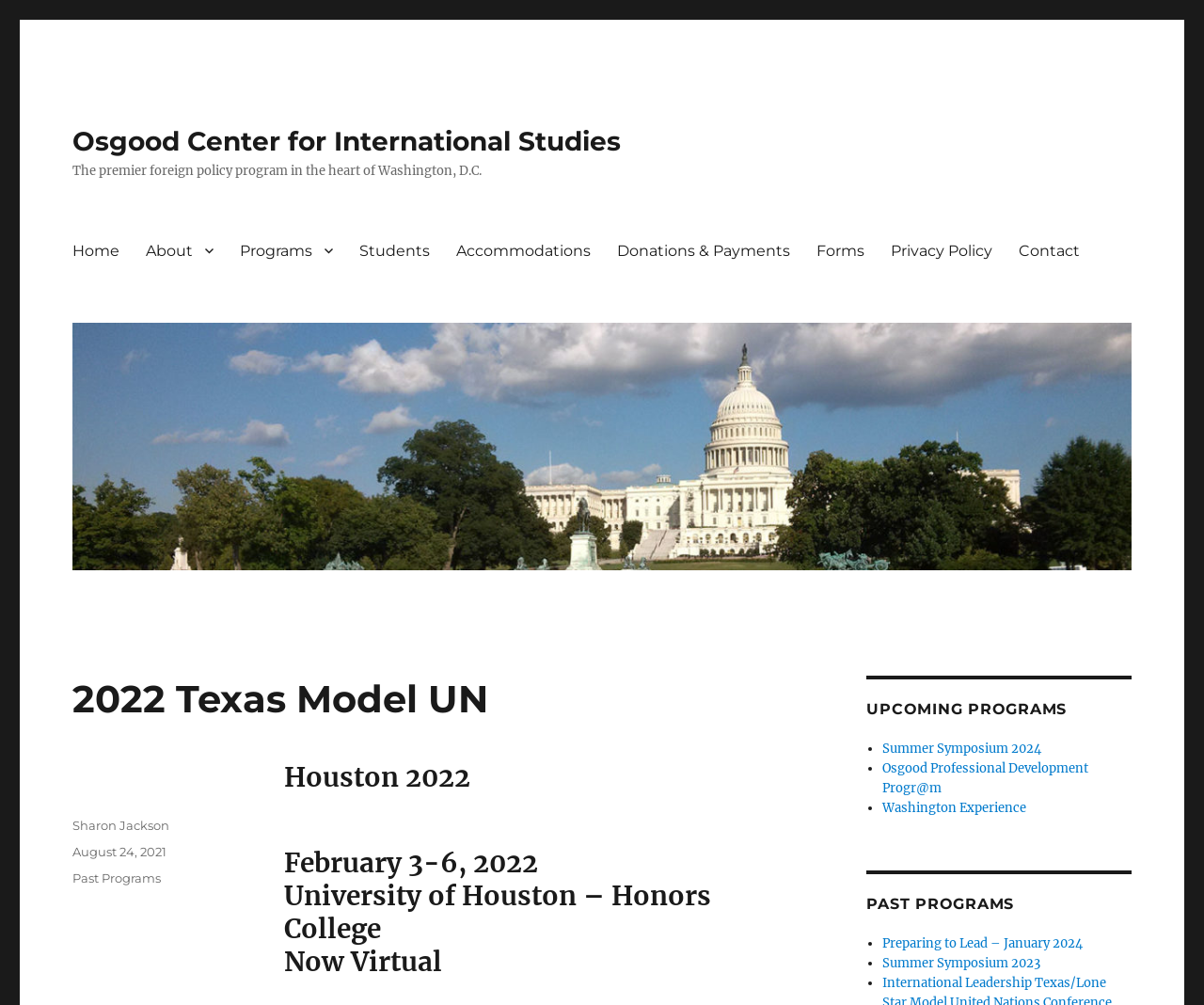Locate the primary headline on the webpage and provide its text.

2022 Texas Model UN